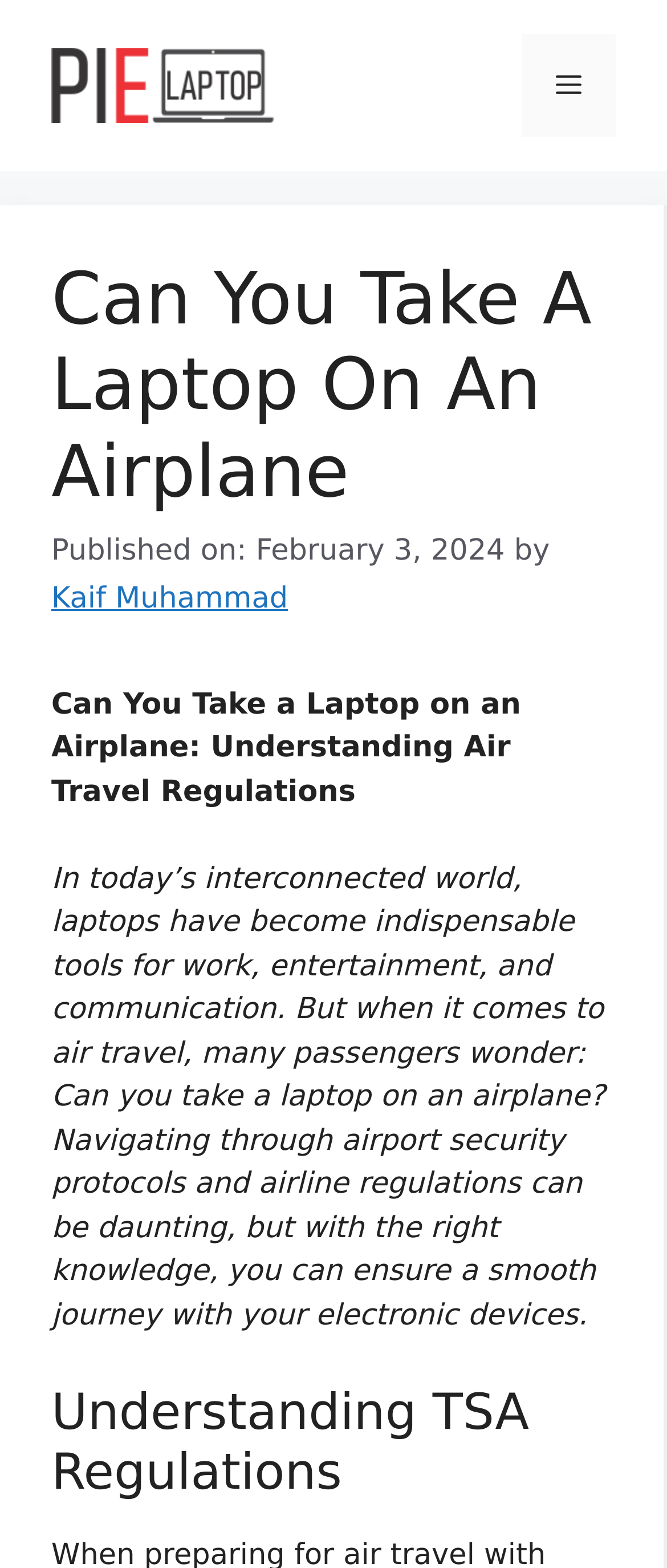Find the bounding box coordinates corresponding to the UI element with the description: "Kaif Muhammad". The coordinates should be formatted as [left, top, right, bottom], with values as floats between 0 and 1.

[0.077, 0.371, 0.432, 0.393]